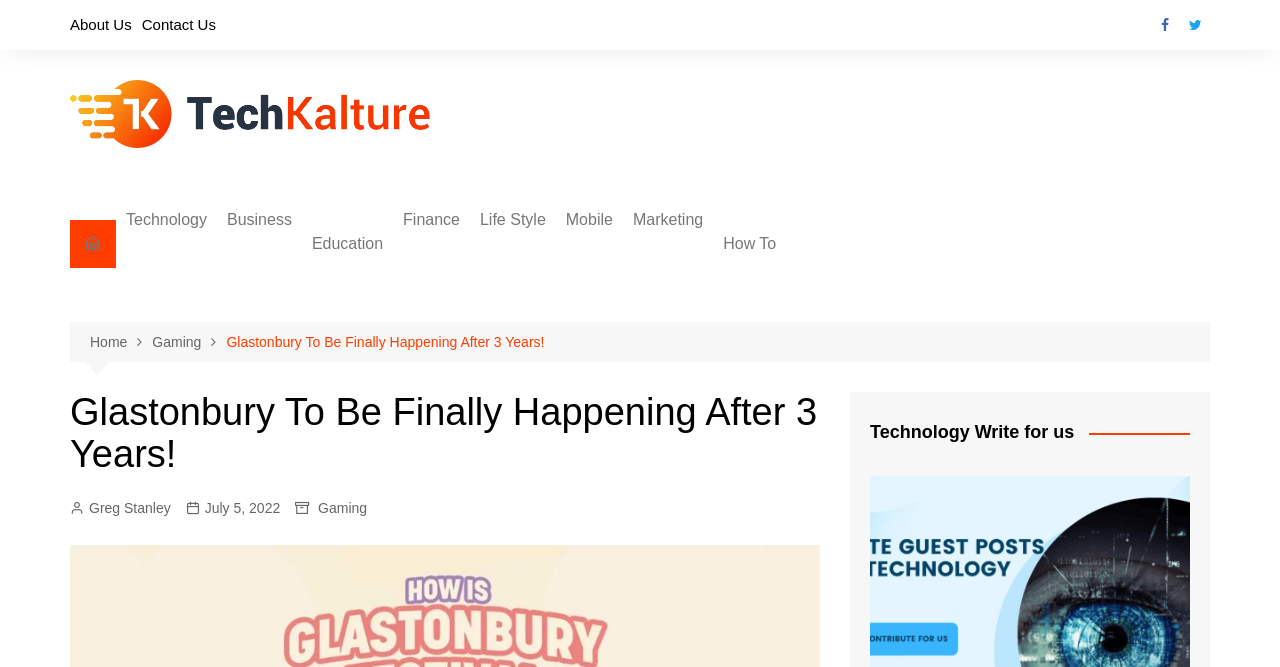Based on the image, provide a detailed and complete answer to the question: 
What is the name of the author of the article?

The webpage mentions the author's name as 'Greg Stanley' with a Facebook icon next to it, indicating that it is the author's name.